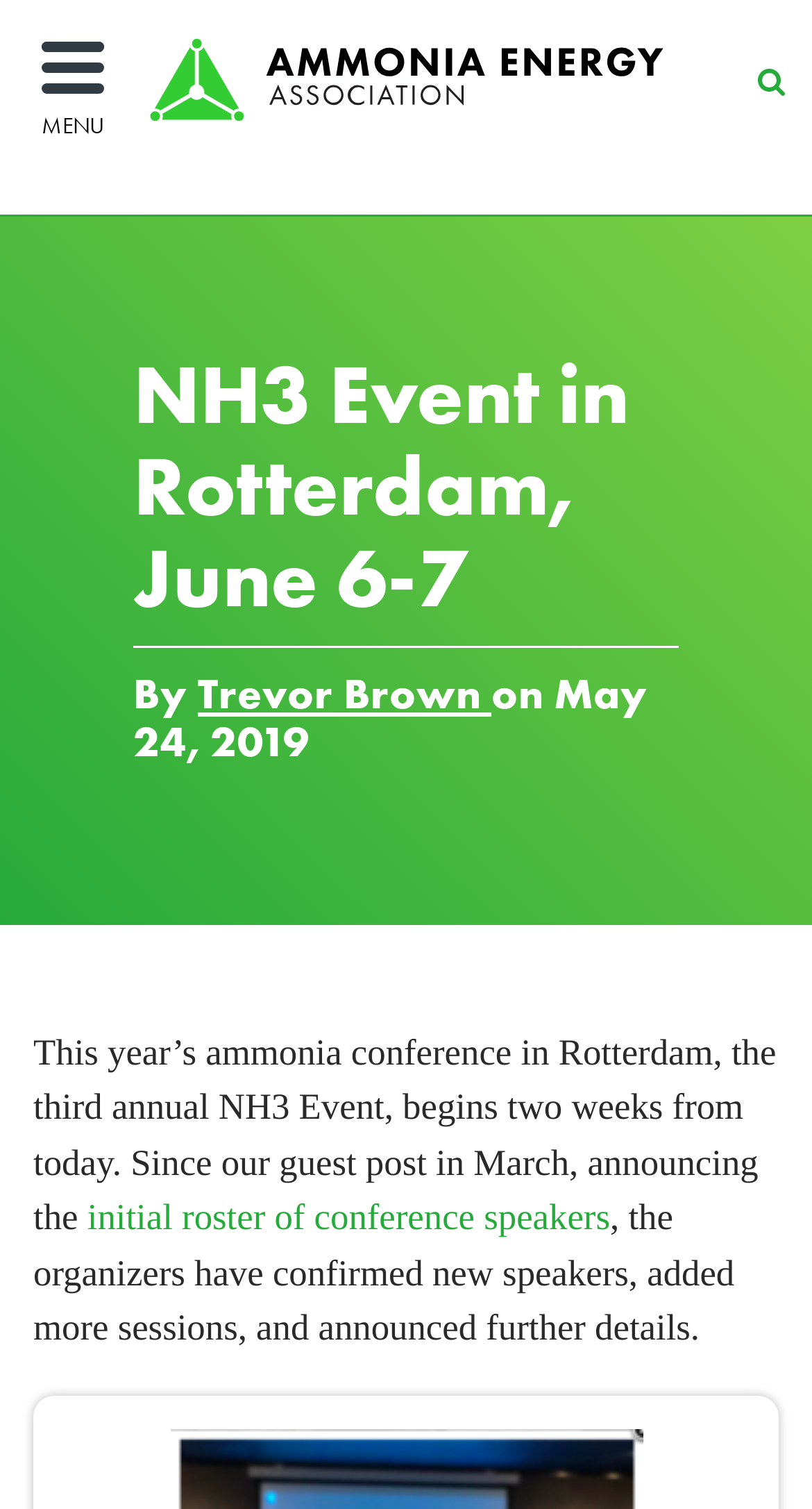Return the bounding box coordinates of the UI element that corresponds to this description: "Search". The coordinates must be given as four float numbers in the range of 0 and 1, [left, top, right, bottom].

[0.932, 0.041, 0.965, 0.07]